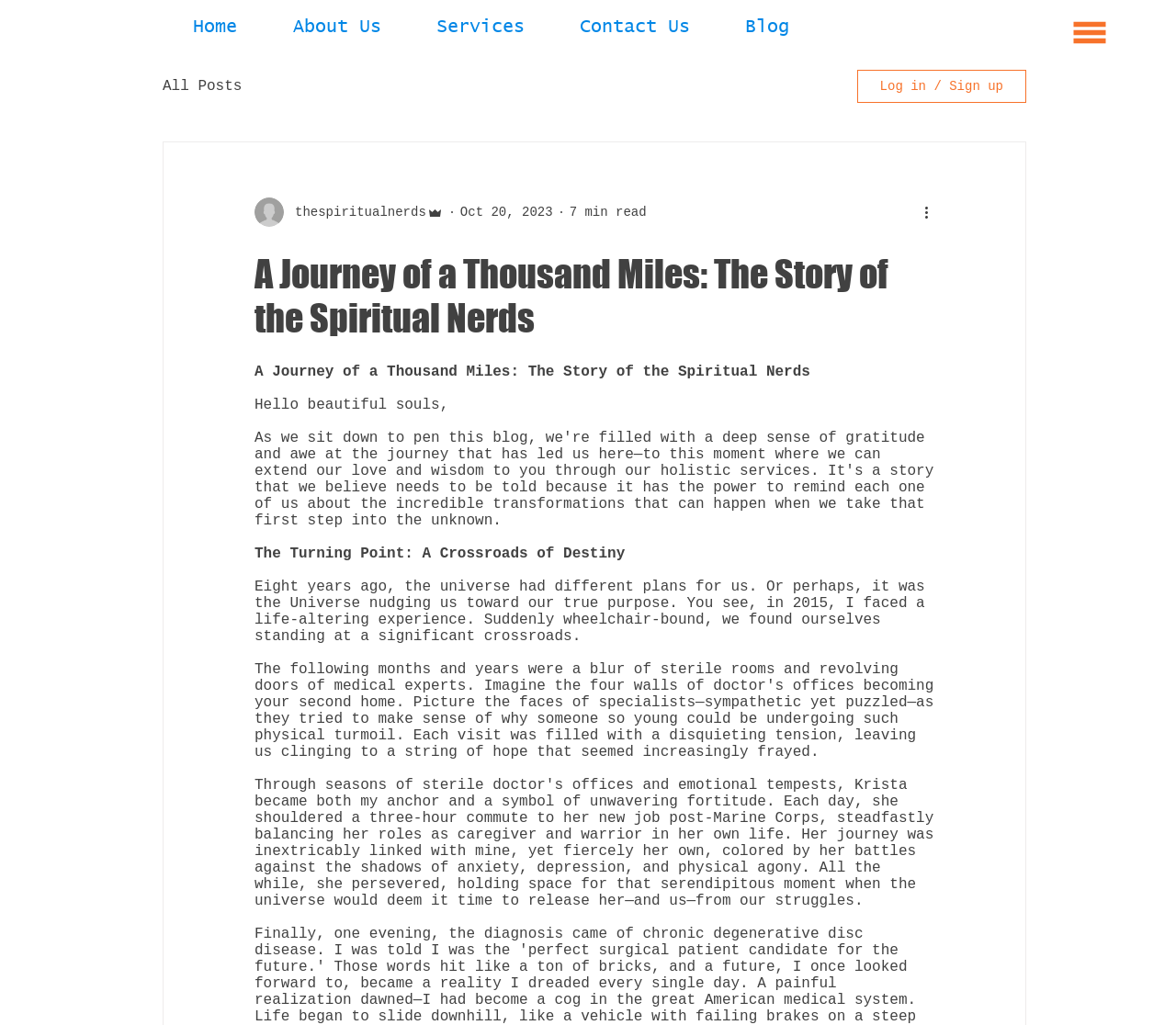What is the date of the latest article?
Using the visual information, respond with a single word or phrase.

Oct 20, 2023